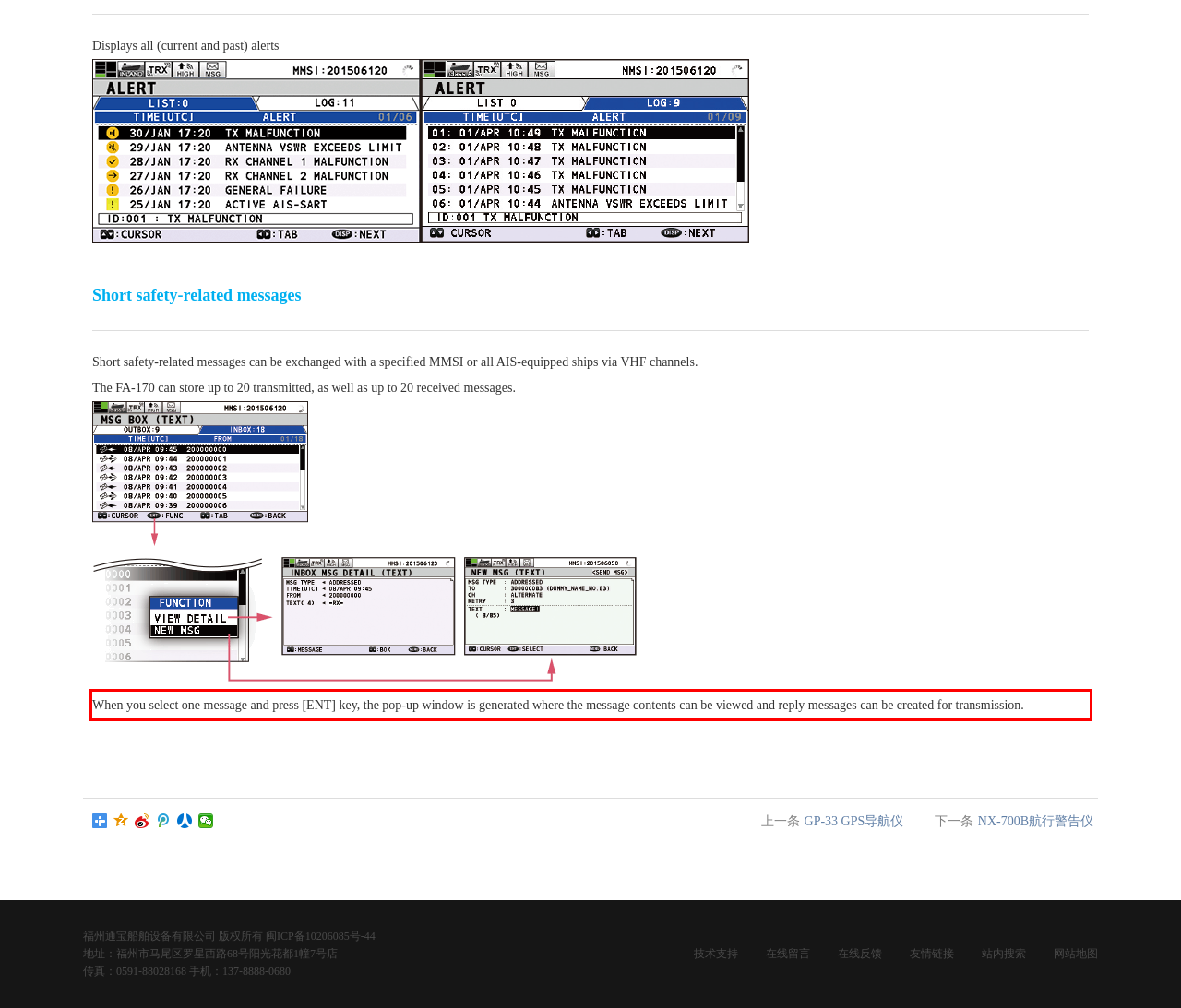Within the screenshot of the webpage, there is a red rectangle. Please recognize and generate the text content inside this red bounding box.

When you select one message and press [ENT] key, the pop-up window is generated where the message contents can be viewed and reply messages can be created for transmission.